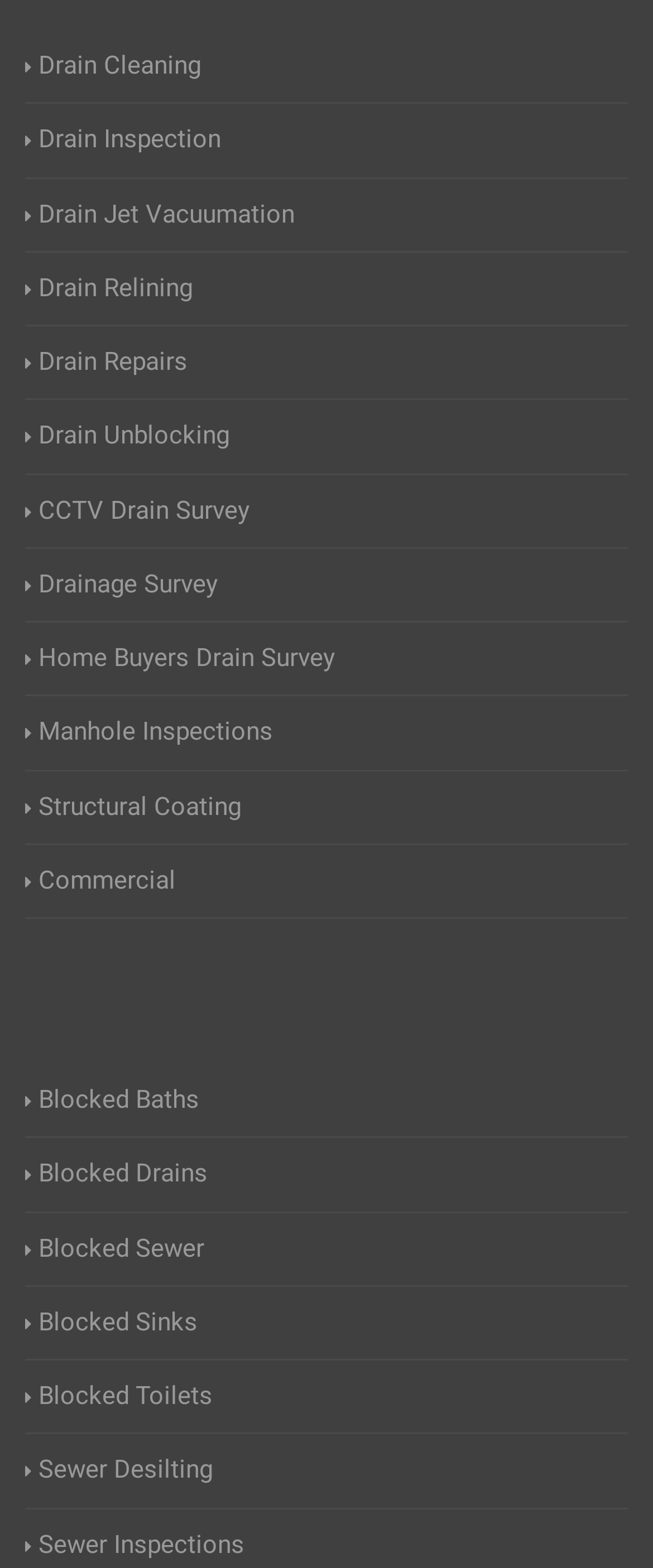Determine the bounding box for the UI element described here: "Commercial".

[0.038, 0.549, 0.269, 0.574]